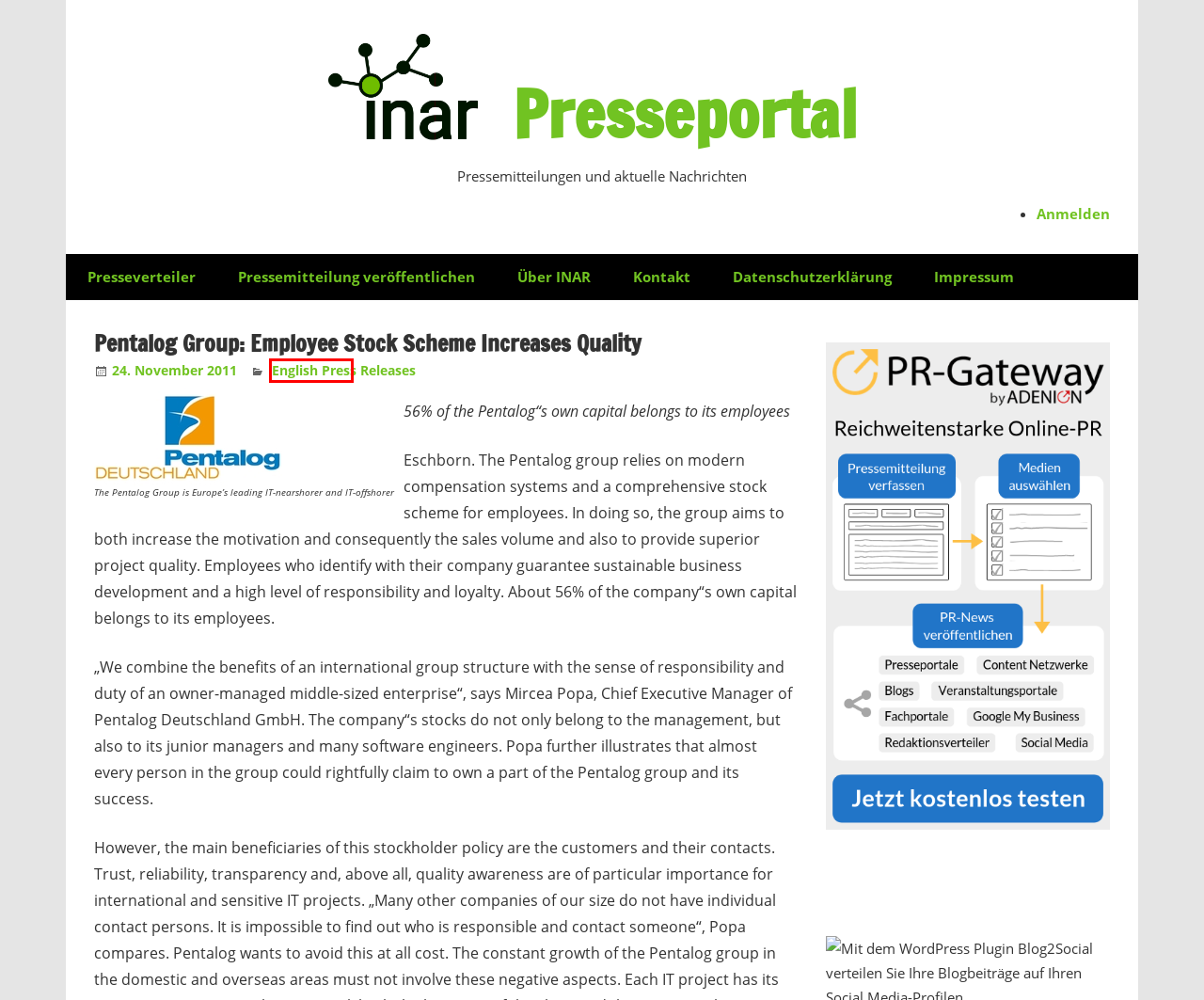Examine the screenshot of a webpage featuring a red bounding box and identify the best matching webpage description for the new page that results from clicking the element within the box. Here are the options:
A. Kontakt
B. PR-Gateway, Autor bei Presseportal
C. English Press Releases Archives - Presseportal
D. Impressum
E. Datenschutz - Adenion GmbH
F. Pressemitteilung veröffentlichen
G. Presseportal
H. Presseverteiler

B